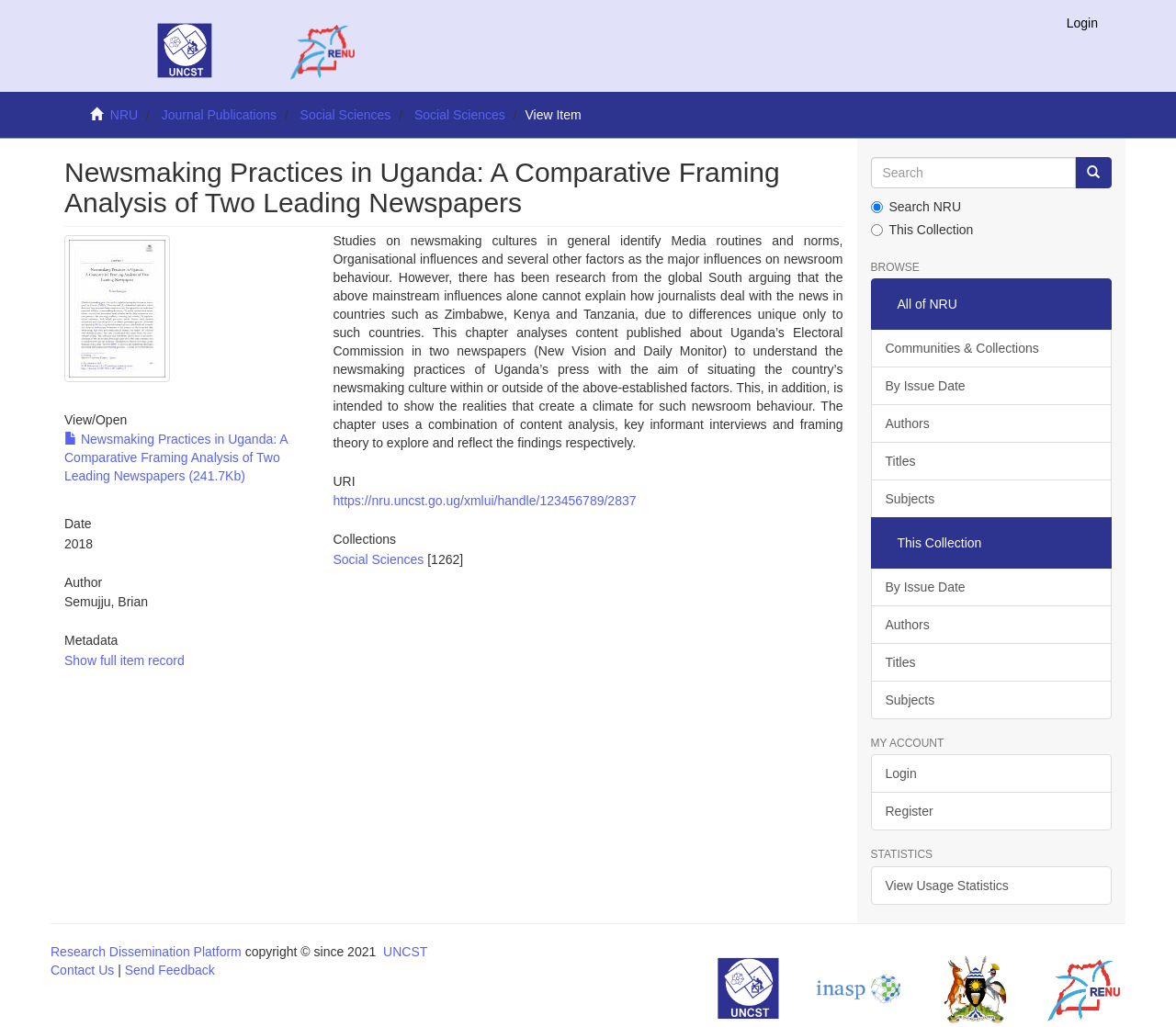Please determine the bounding box coordinates of the section I need to click to accomplish this instruction: "View usage statistics".

[0.74, 0.843, 0.945, 0.881]